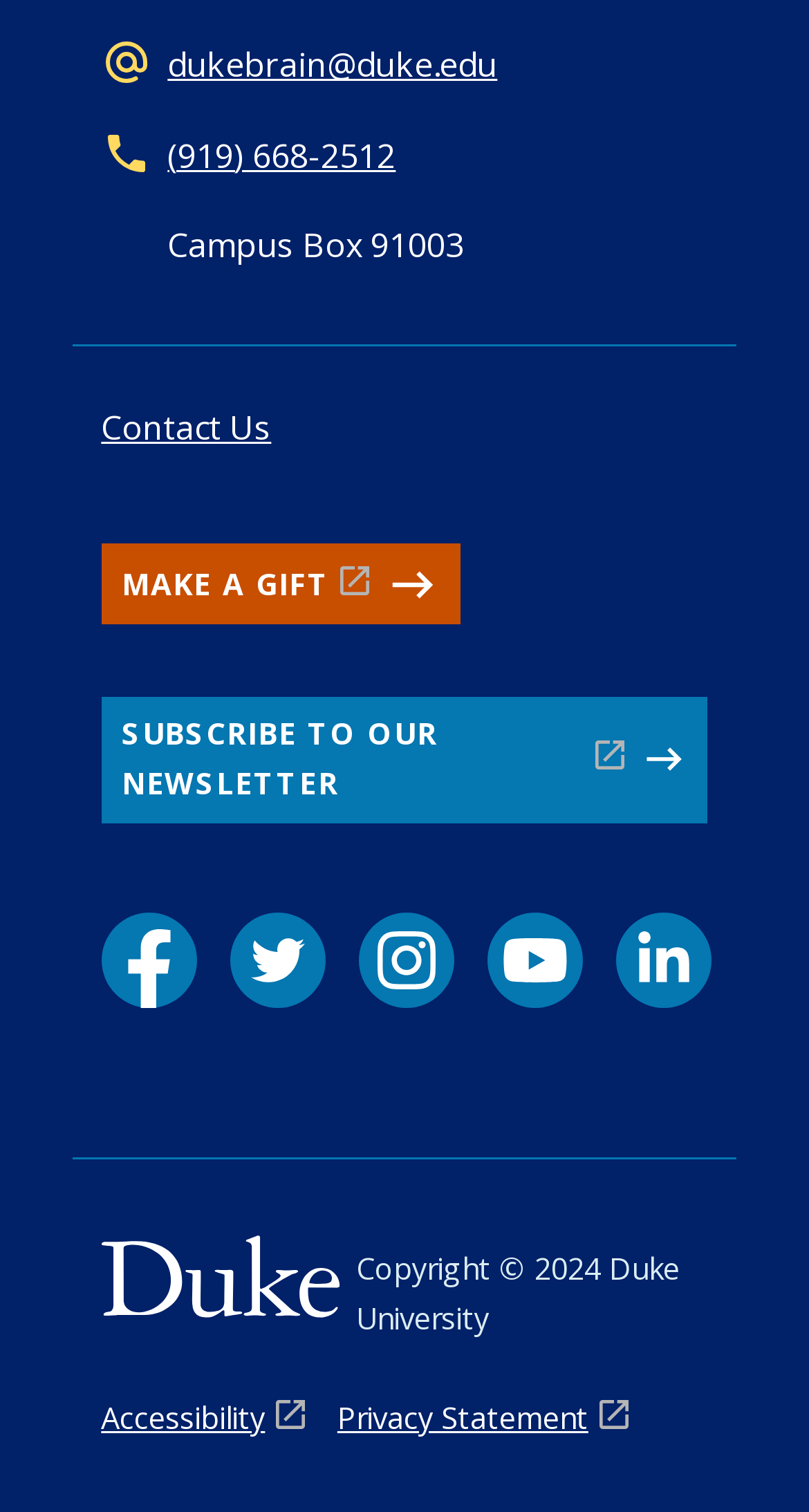Refer to the image and offer a detailed explanation in response to the question: What is the phone number?

The phone number is located at the top of the webpage, next to the contact email, and is listed as '(919) 668-2512'.